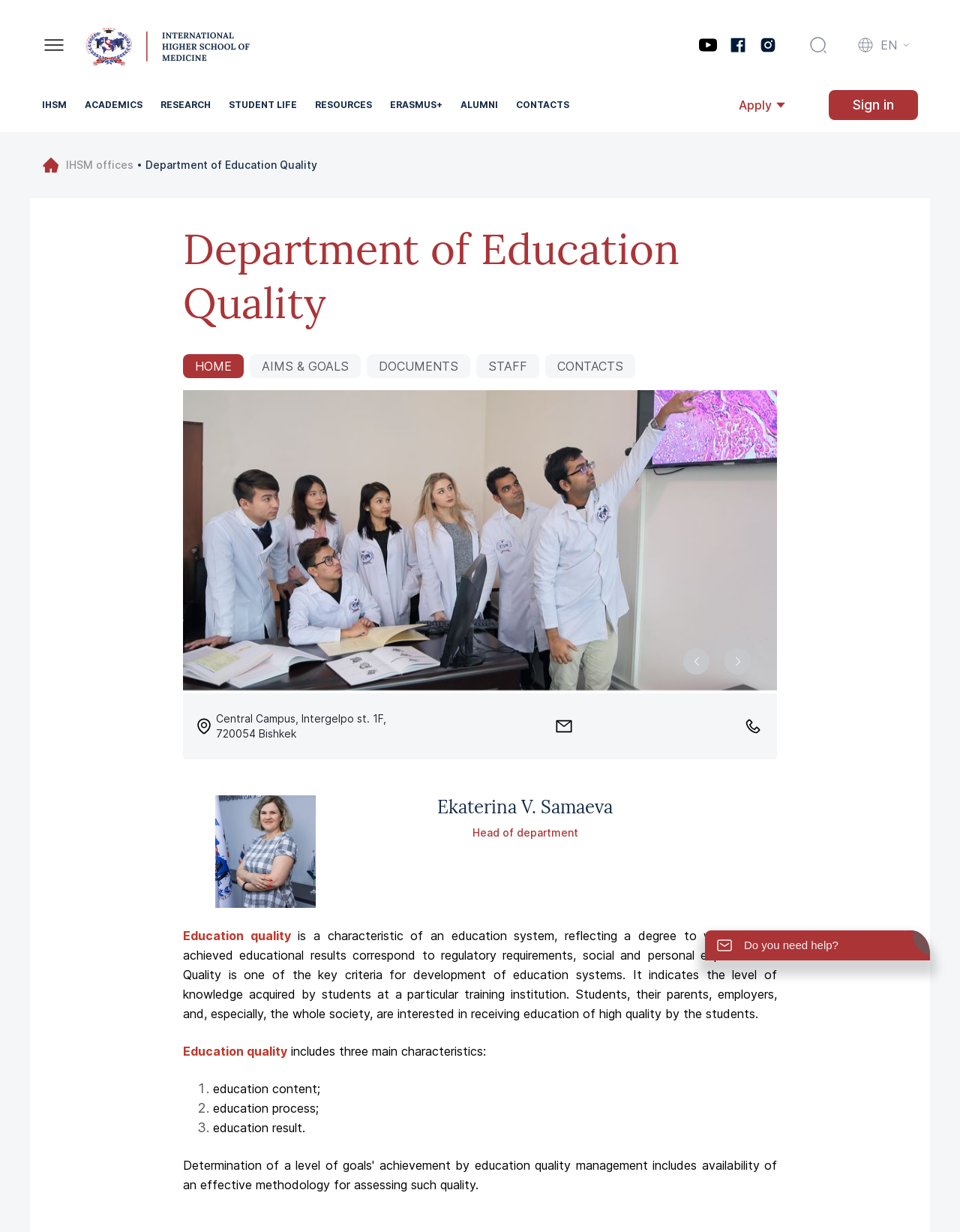What is the address of the Central Campus?
Provide a short answer using one word or a brief phrase based on the image.

Intergelpo st. 1F, 720054 Bishkek